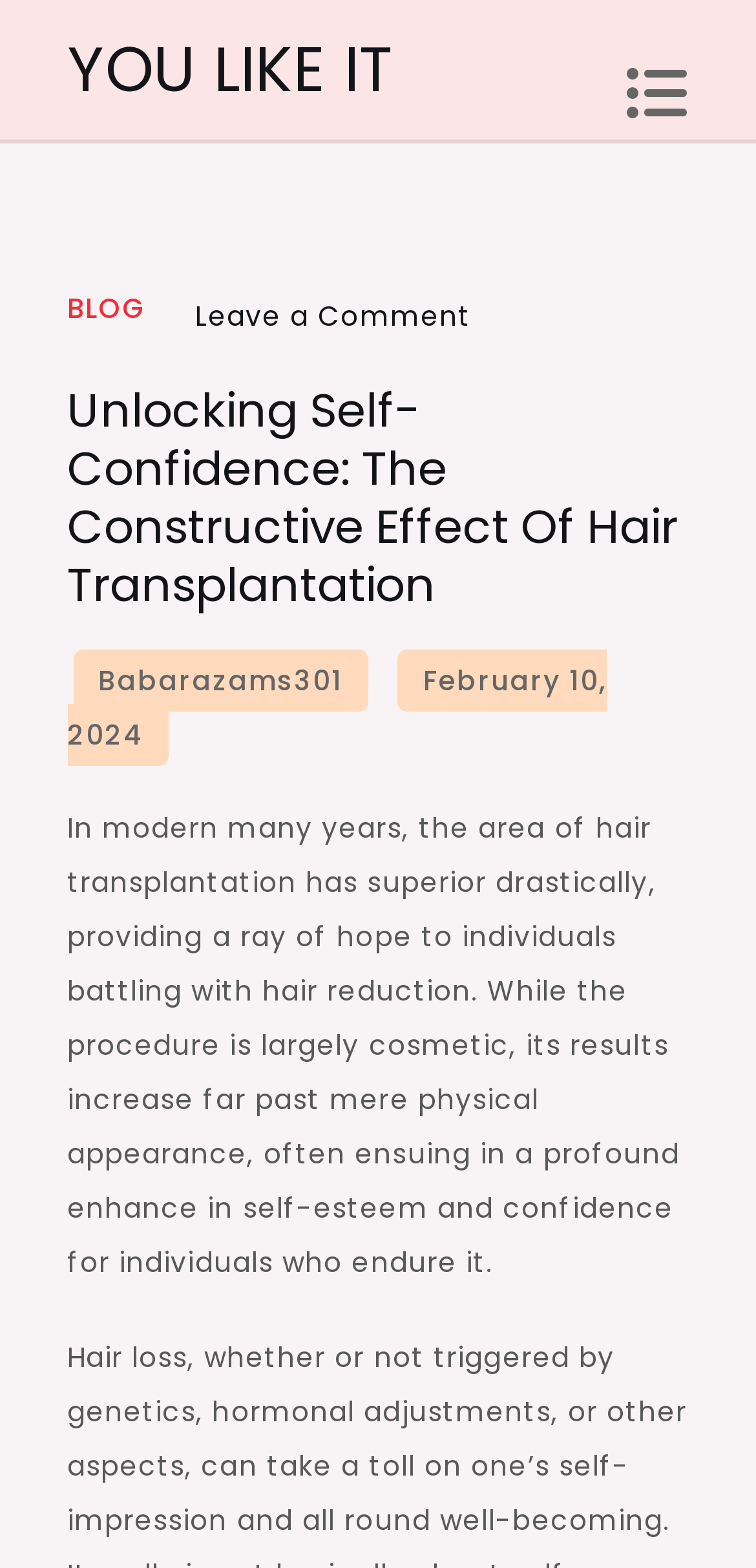By analyzing the image, answer the following question with a detailed response: Who is the author of the article?

I found the author's name by looking at the link 'Babarazams301' which is likely to be the author's name or username, as it is placed near the date of publication and the article's content.